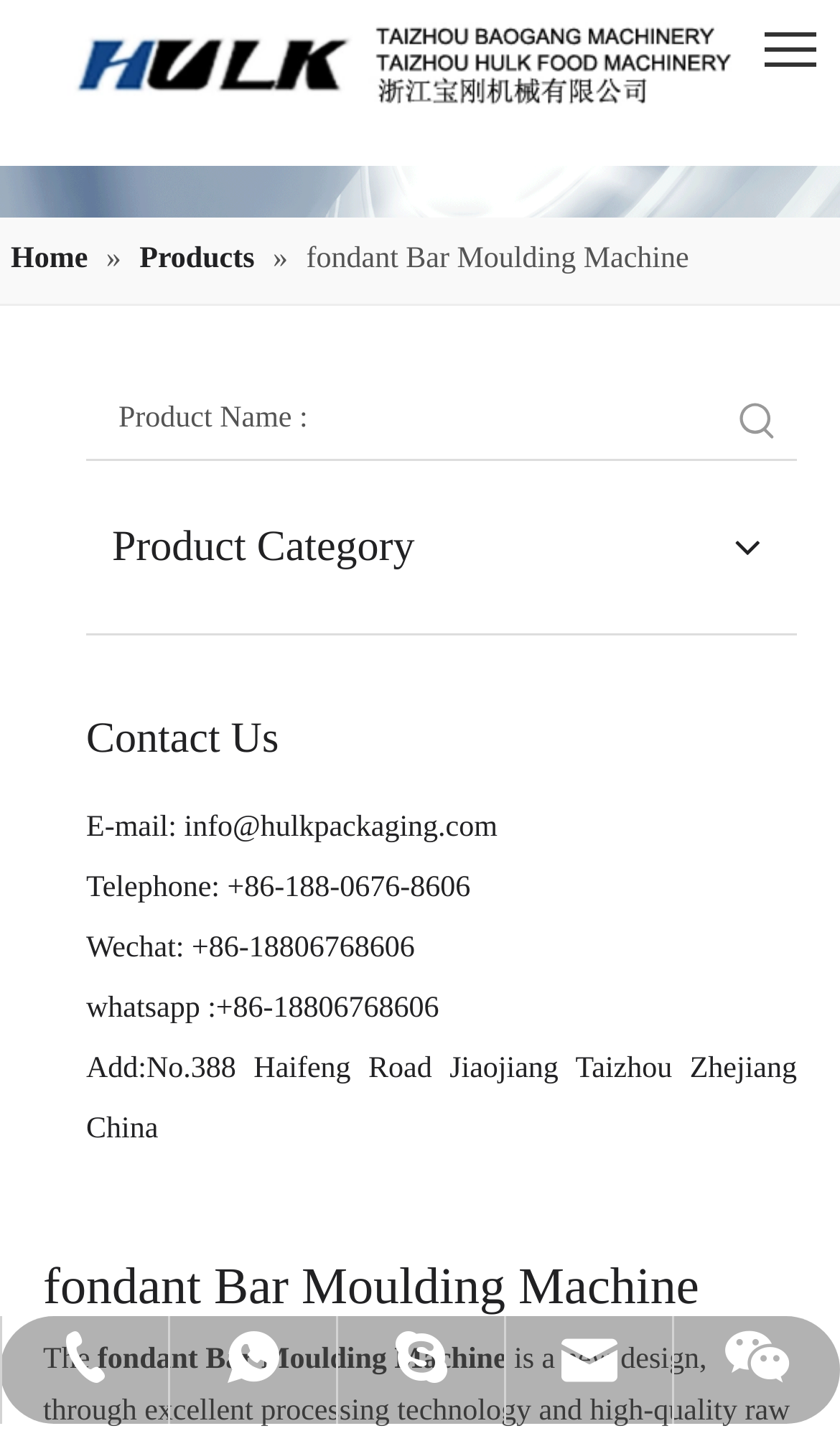Provide the bounding box coordinates for the area that should be clicked to complete the instruction: "Contact us via email".

[0.103, 0.733, 0.592, 0.756]